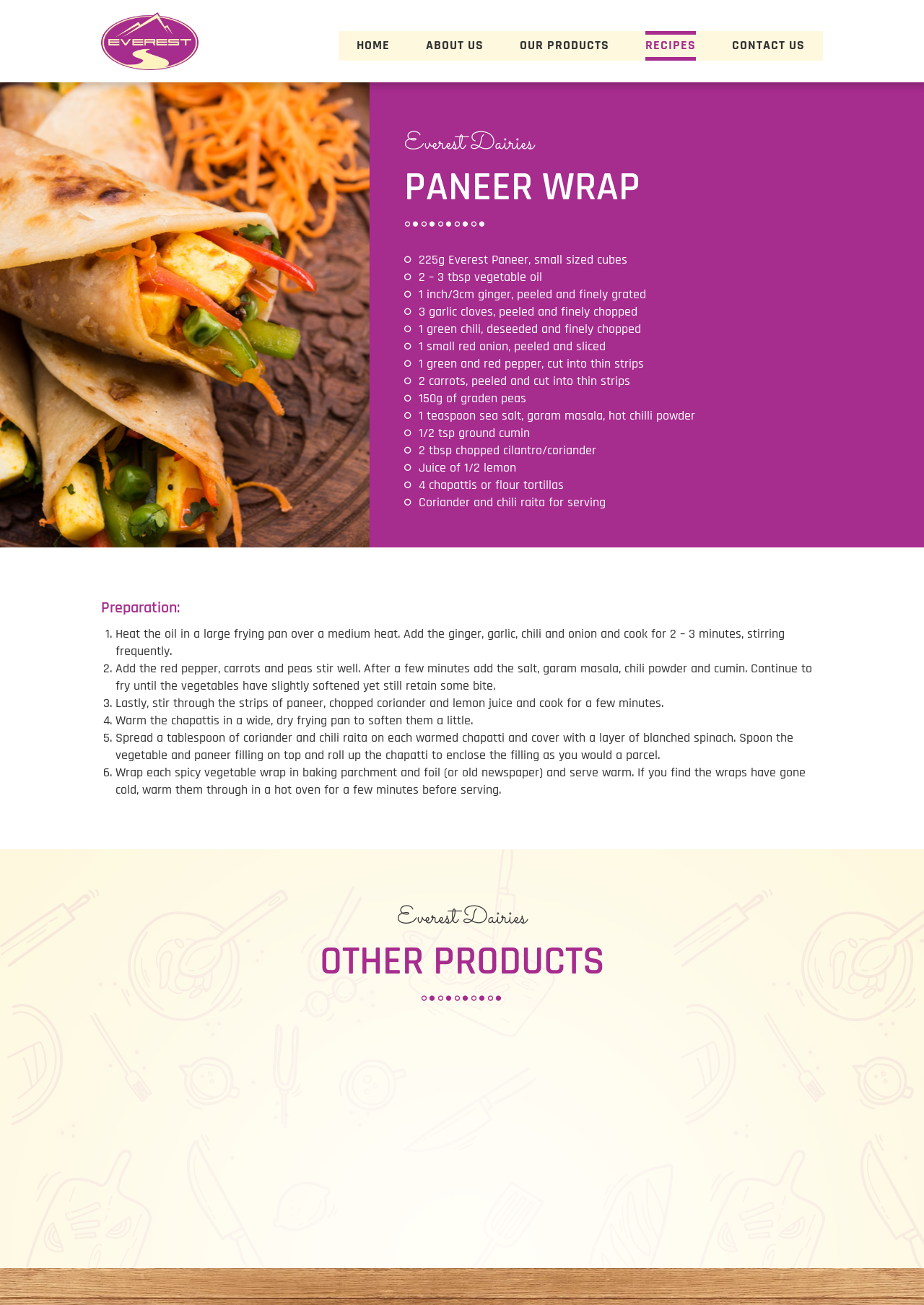Refer to the image and provide a thorough answer to this question:
How many chapattis are needed for the recipe?

The number of chapattis needed for the recipe can be found in the StaticText element that reads '4 chapattis or flour tortillas'. This is one of the ingredients listed in the recipe.